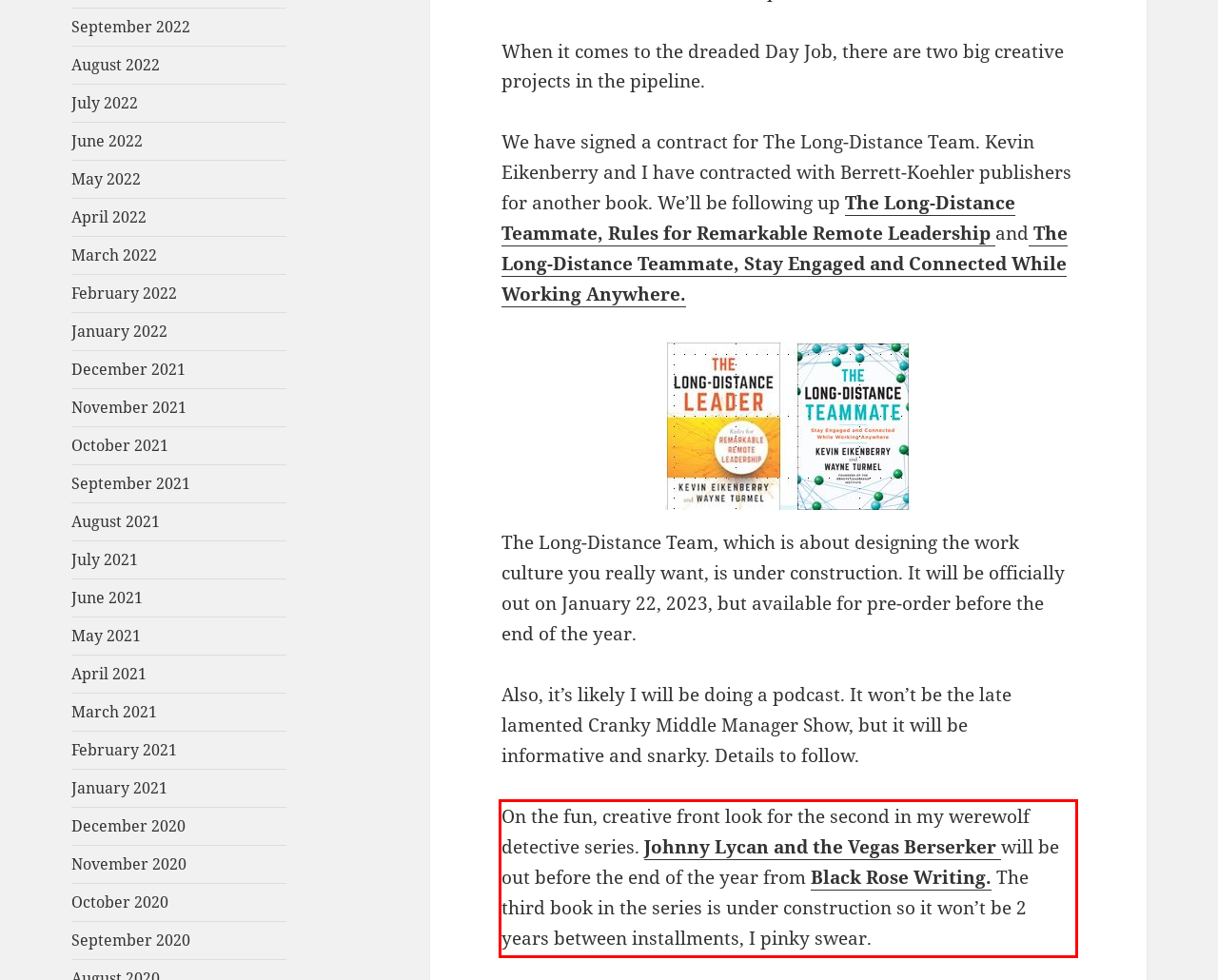Perform OCR on the text inside the red-bordered box in the provided screenshot and output the content.

On the fun, creative front look for the second in my werewolf detective series. Johnny Lycan and the Vegas Berserker will be out before the end of the year from Black Rose Writing. The third book in the series is under construction so it won’t be 2 years between installments, I pinky swear.